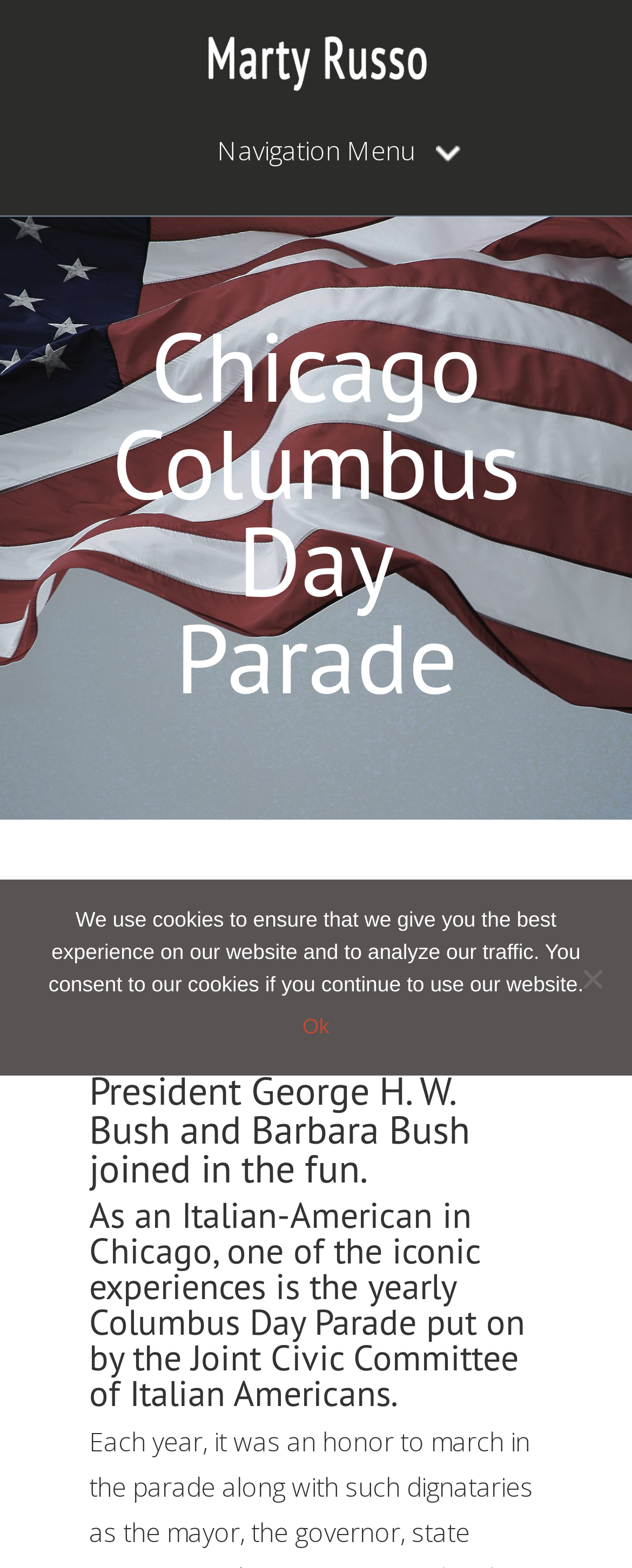Locate the UI element described by alt="Marty Russo" and provide its bounding box coordinates. Use the format (top-left x, top-left y, bottom-right x, bottom-right y) with all values as floating point numbers between 0 and 1.

[0.141, 0.018, 0.859, 0.067]